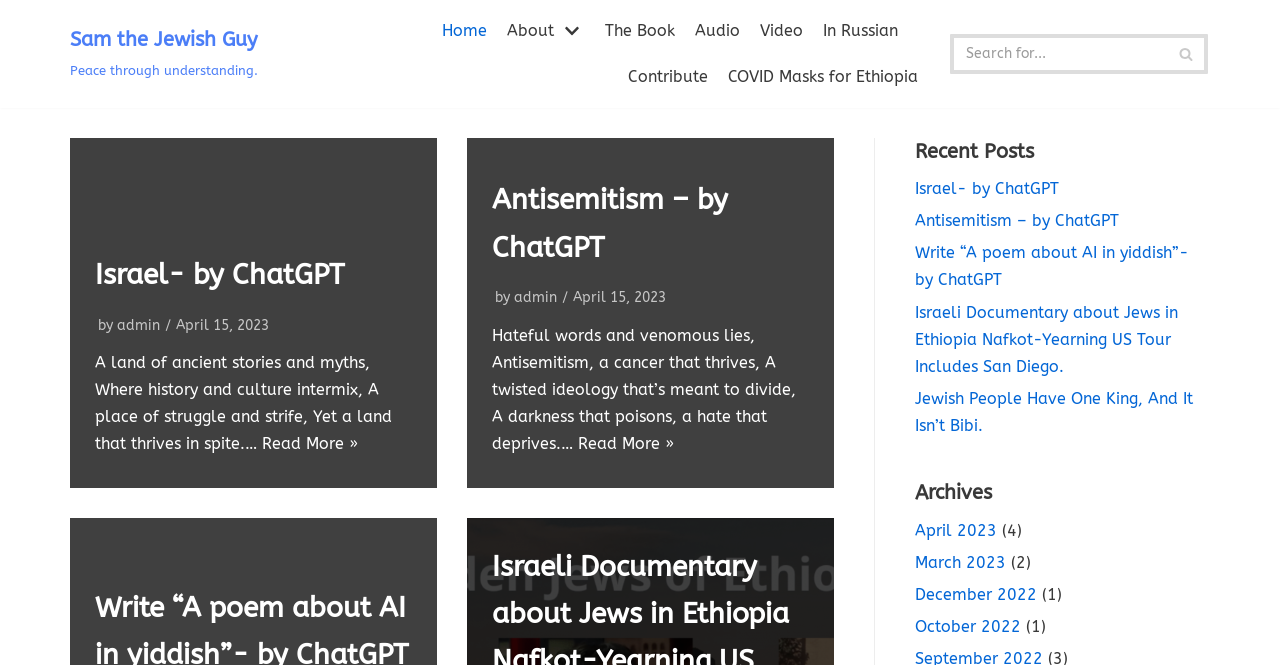What is the title of the first article on the webpage? Observe the screenshot and provide a one-word or short phrase answer.

Israel- by ChatGPT